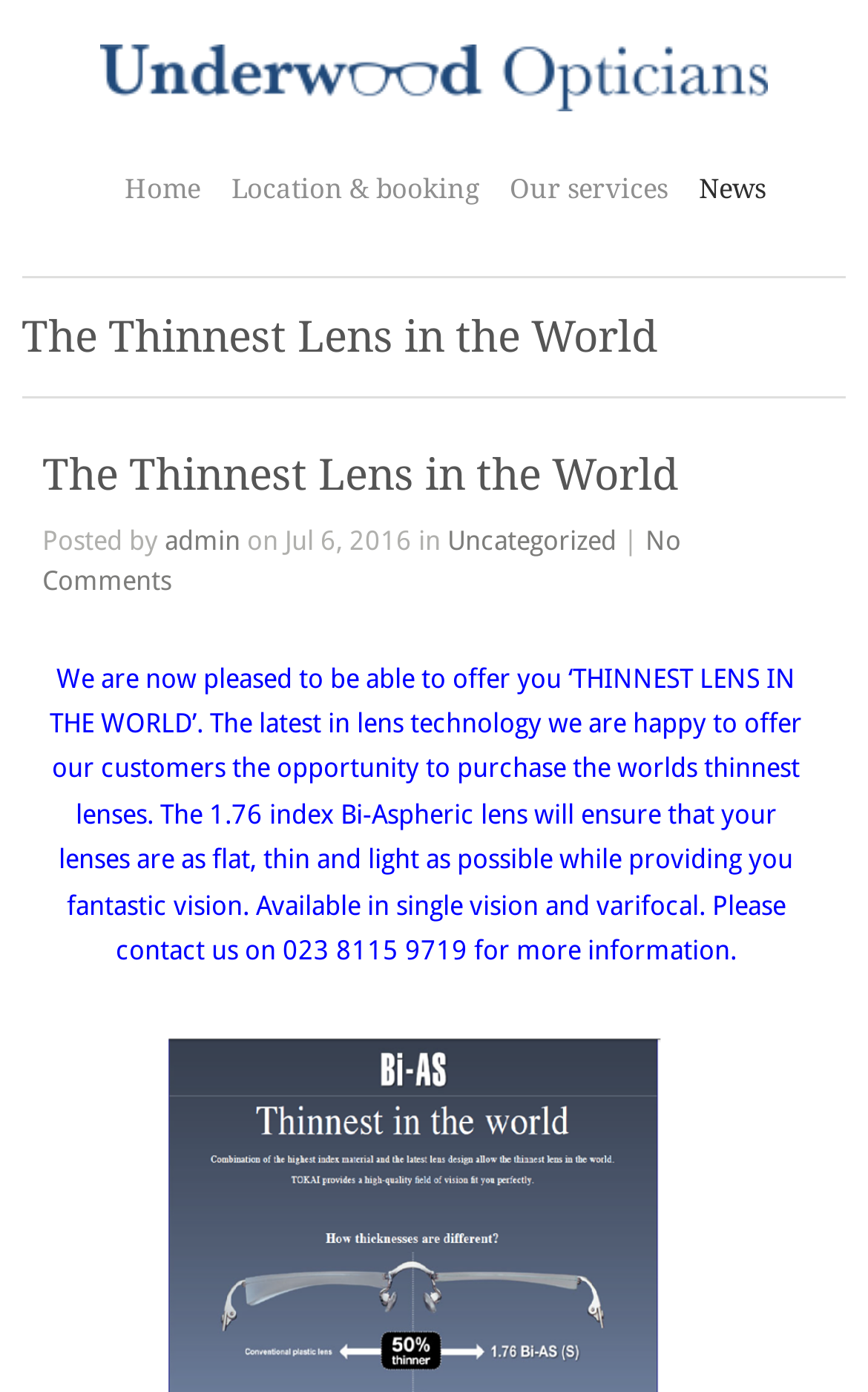Please identify the bounding box coordinates of where to click in order to follow the instruction: "Click on The Thinnest Lens in the World".

[0.049, 0.324, 0.782, 0.361]